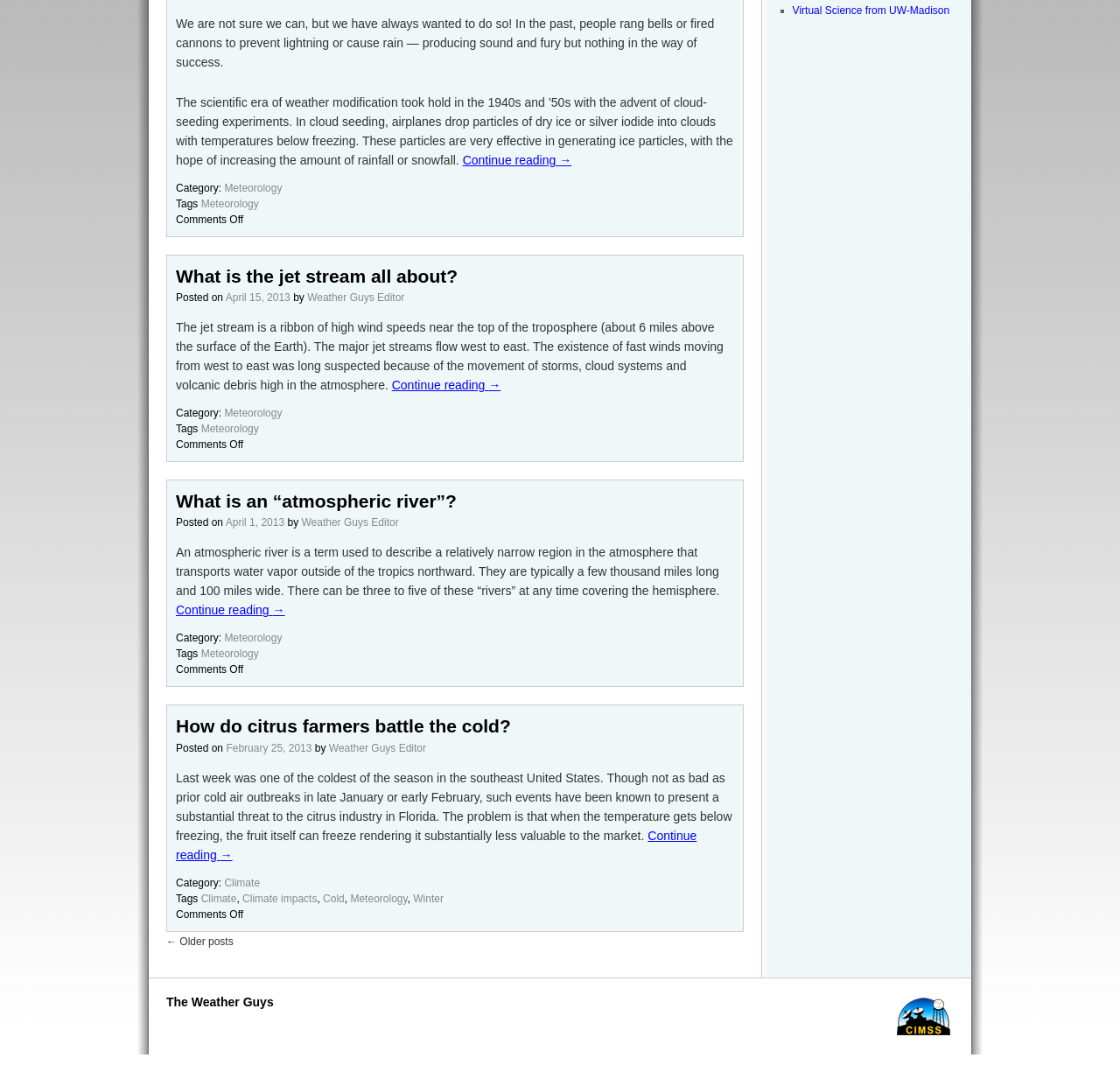For the element described, predict the bounding box coordinates as (top-left x, top-left y, bottom-right x, bottom-right y). All values should be between 0 and 1. Element description: Virtual Science from UW-Madison

[0.707, 0.004, 0.848, 0.016]